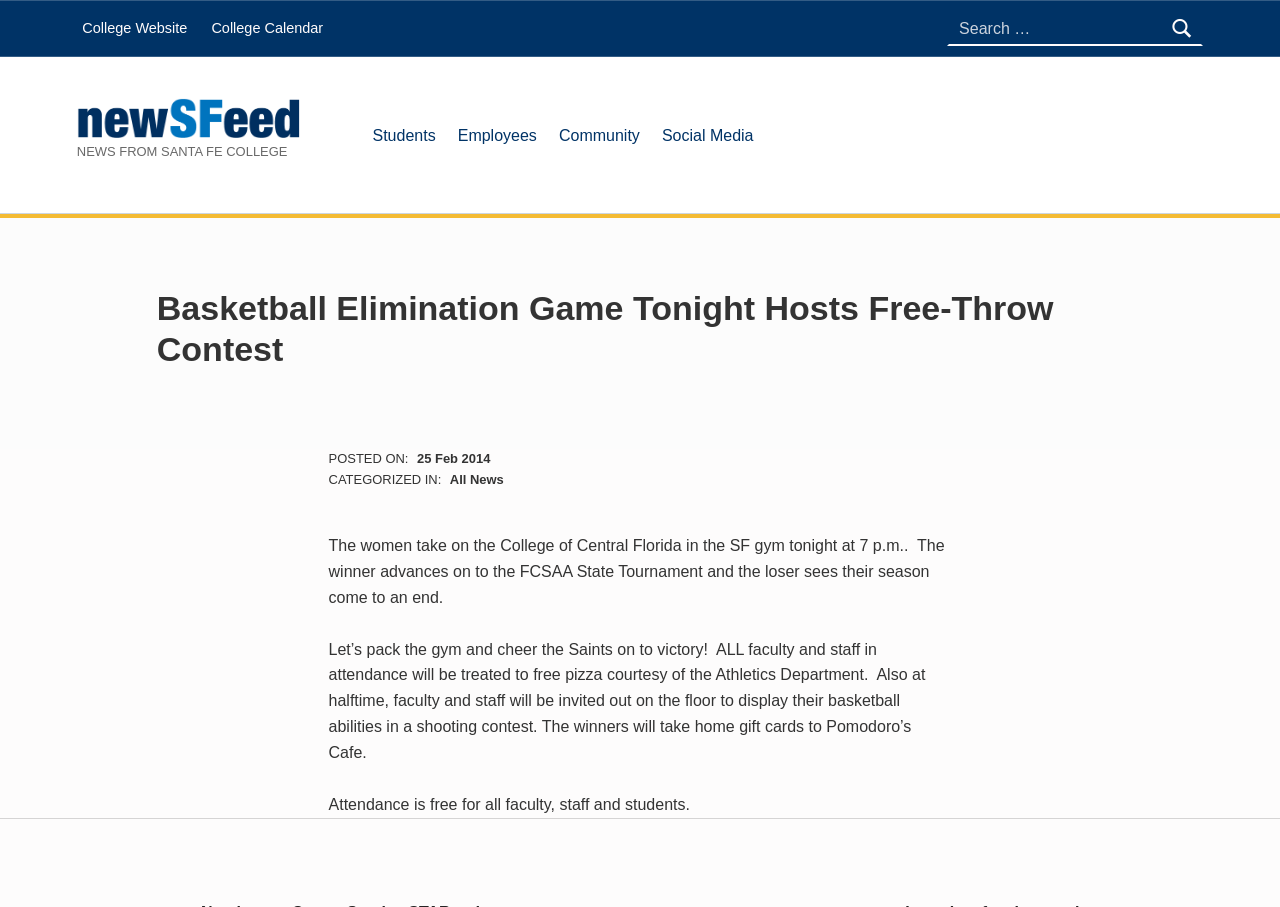What is the prize for the winners of the shooting contest?
Your answer should be a single word or phrase derived from the screenshot.

Gift cards to Pomodoro’s Cafe